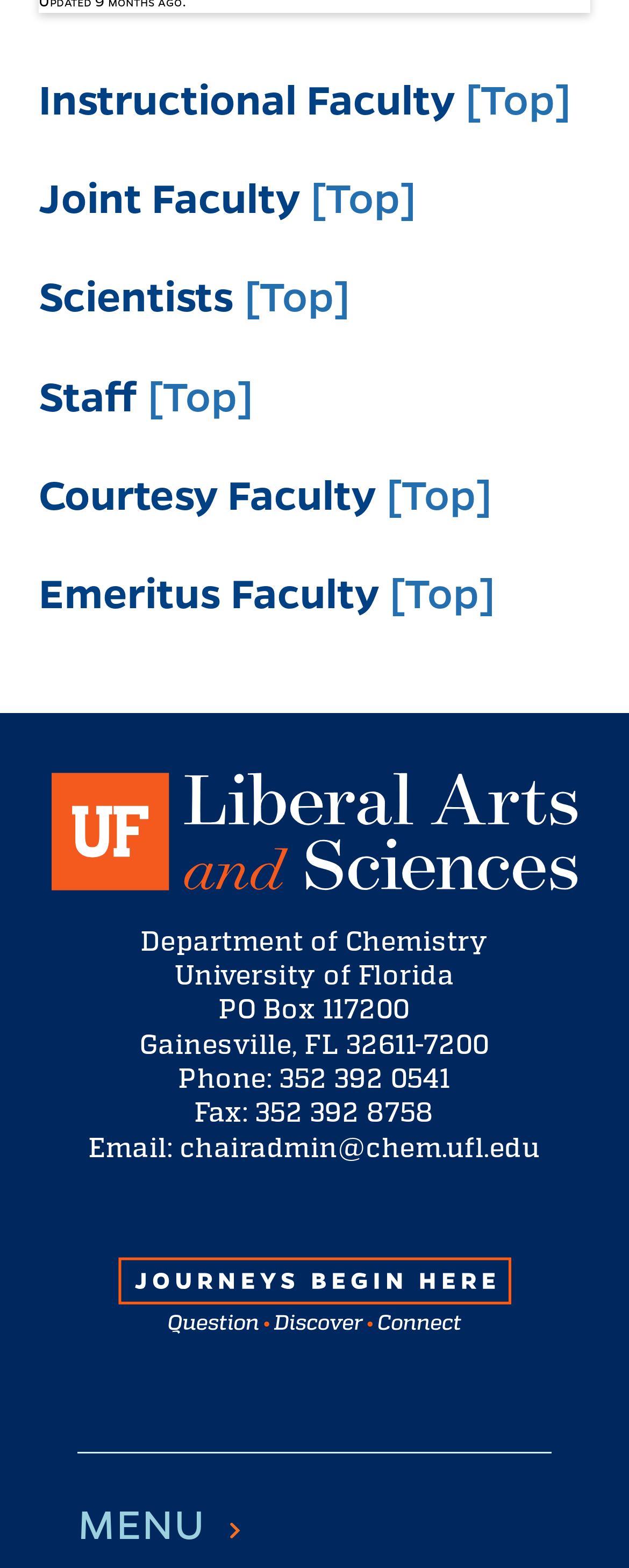Determine the bounding box coordinates for the region that must be clicked to execute the following instruction: "Click on Instructional Faculty".

[0.062, 0.018, 0.938, 0.081]